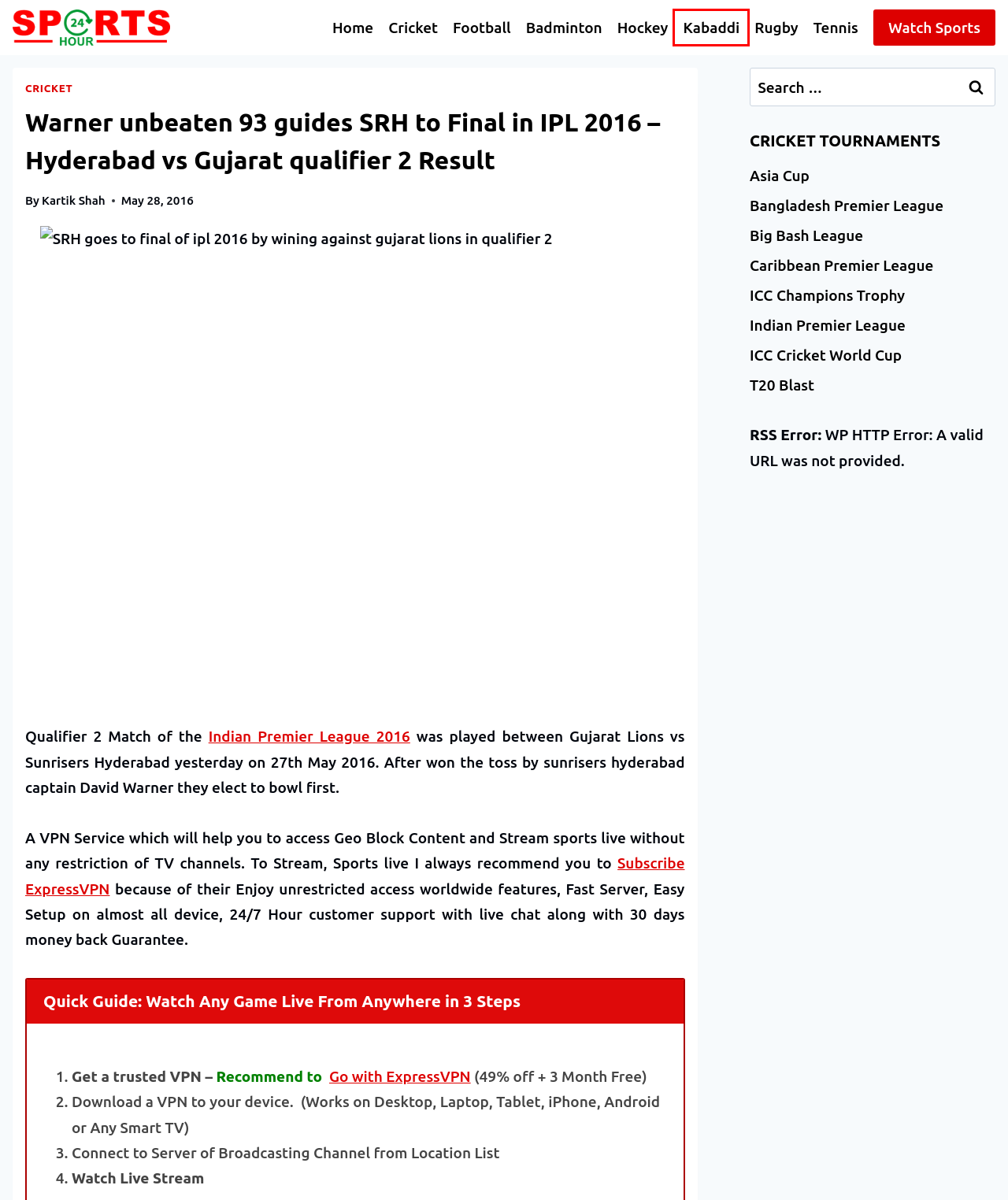Provided is a screenshot of a webpage with a red bounding box around an element. Select the most accurate webpage description for the page that appears after clicking the highlighted element. Here are the candidates:
A. Sports24hour Breaking News, Live stream, Headlines of the day
B. Bangladesh Premier League - BPL Archives - Sports24hour
C. Kabaddi Archives - Sports24hour
D. Caribbean Premier League - CPL Archives - Sports24hour
E. Indian Premier League - IPL Archives - Sports24hour
F. Cricket Archives - Sports24hour
G. ICC Cricket World Cup Archives - Sports24hour
H. Hockey Archives - Sports24hour

C